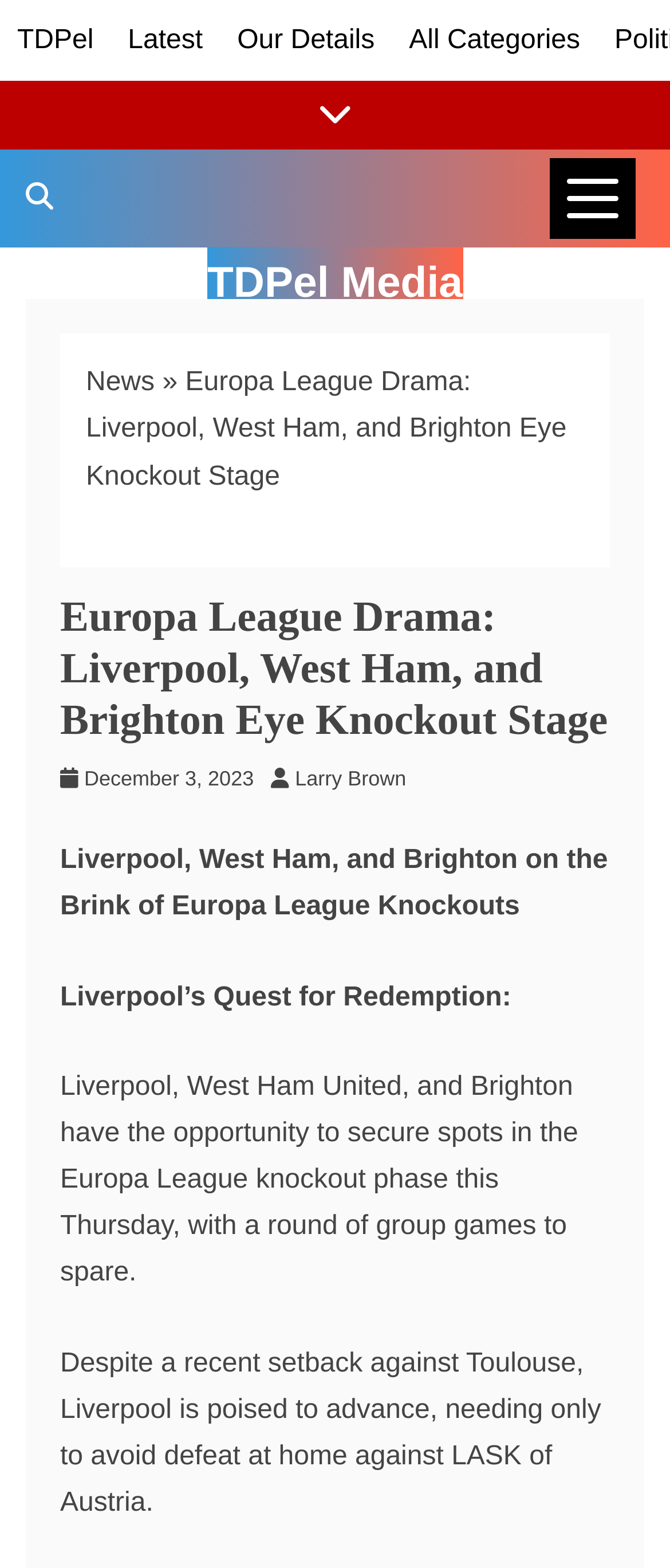What is the author of the article?
Please give a well-detailed answer to the question.

The author of the article can be found by looking at the link 'Larry Brown' which is located below the heading 'Europa League Drama: Liverpool, West Ham, and Brighton Eye Knockout Stage'.